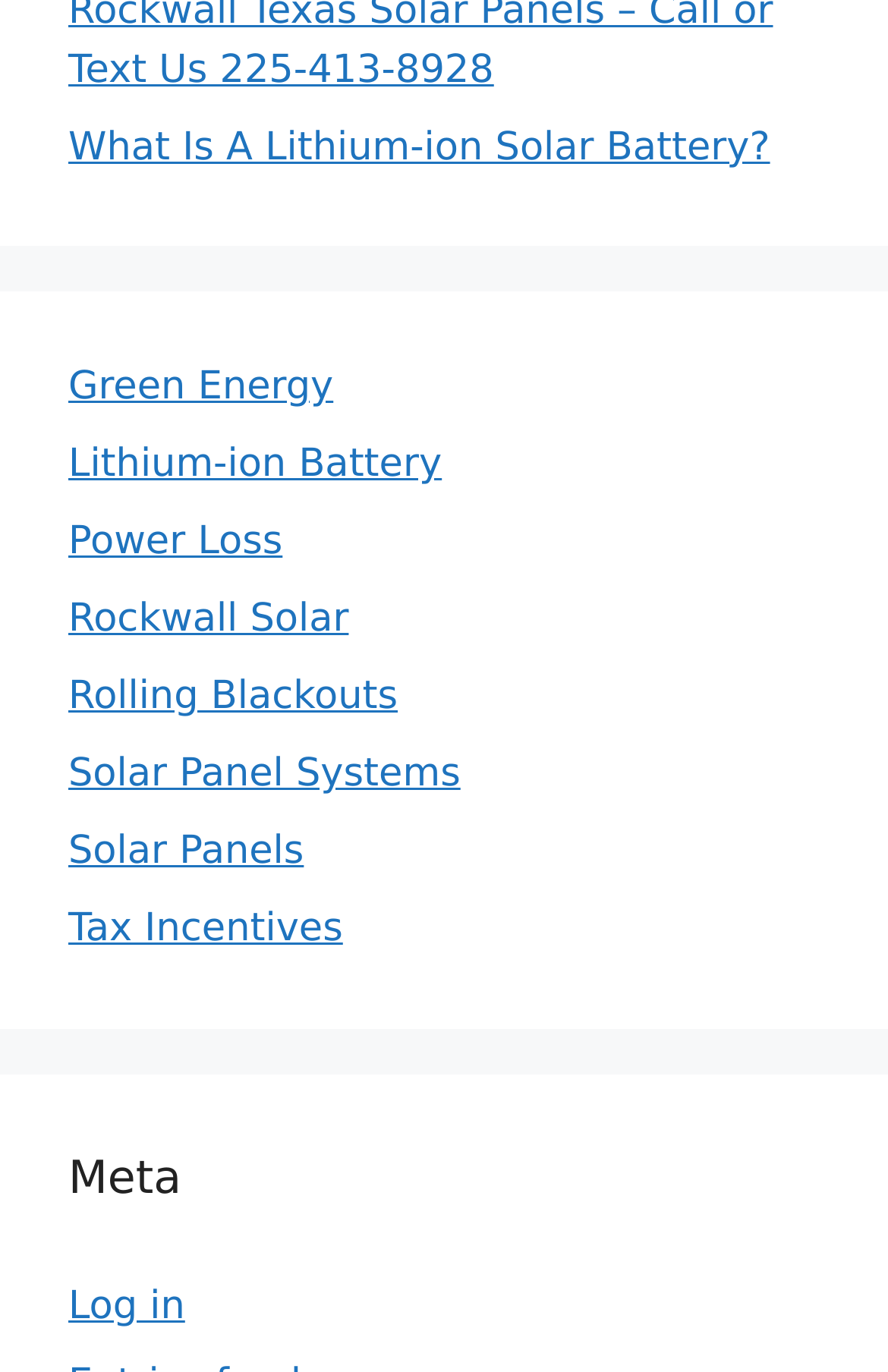Determine the bounding box coordinates for the clickable element required to fulfill the instruction: "Log in to the website". Provide the coordinates as four float numbers between 0 and 1, i.e., [left, top, right, bottom].

[0.077, 0.936, 0.208, 0.969]